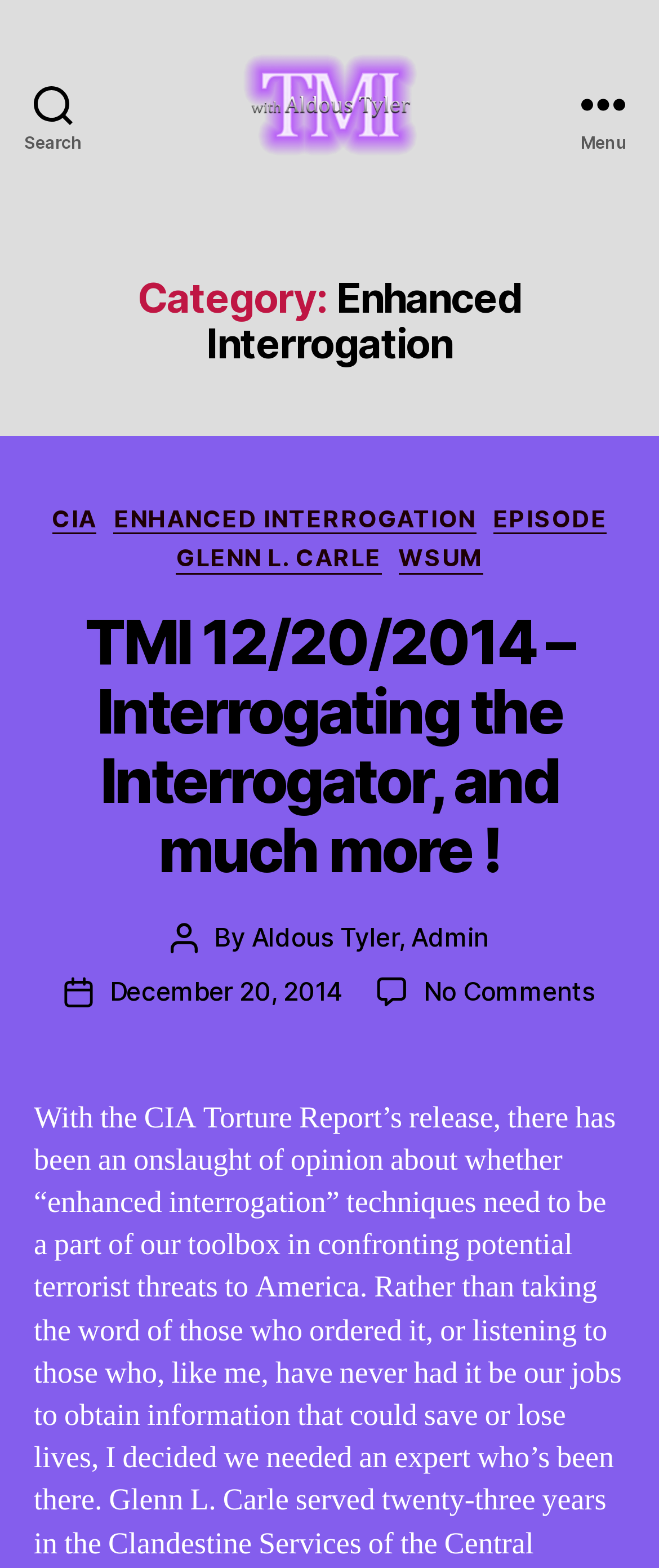For the given element description Bandicam Screen Recorder, determine the bounding box coordinates of the UI element. The coordinates should follow the format (top-left x, top-left y, bottom-right x, bottom-right y) and be within the range of 0 to 1.

None